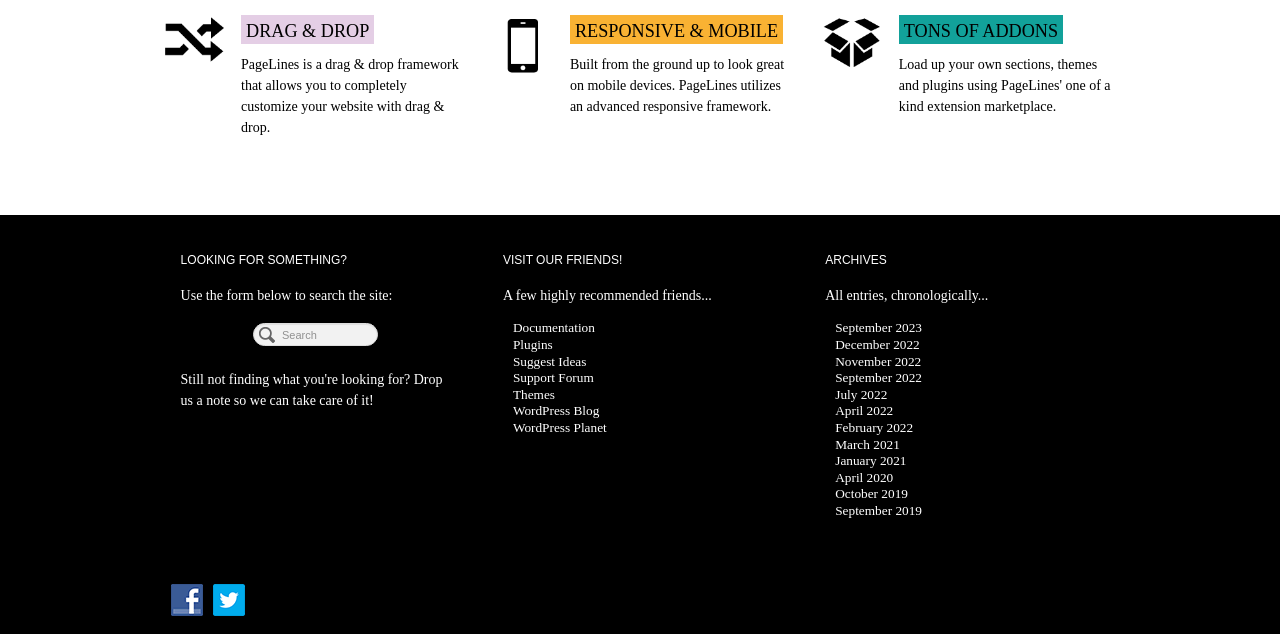Locate the bounding box coordinates of the region to be clicked to comply with the following instruction: "Search the site". The coordinates must be four float numbers between 0 and 1, in the form [left, top, right, bottom].

[0.162, 0.51, 0.295, 0.546]